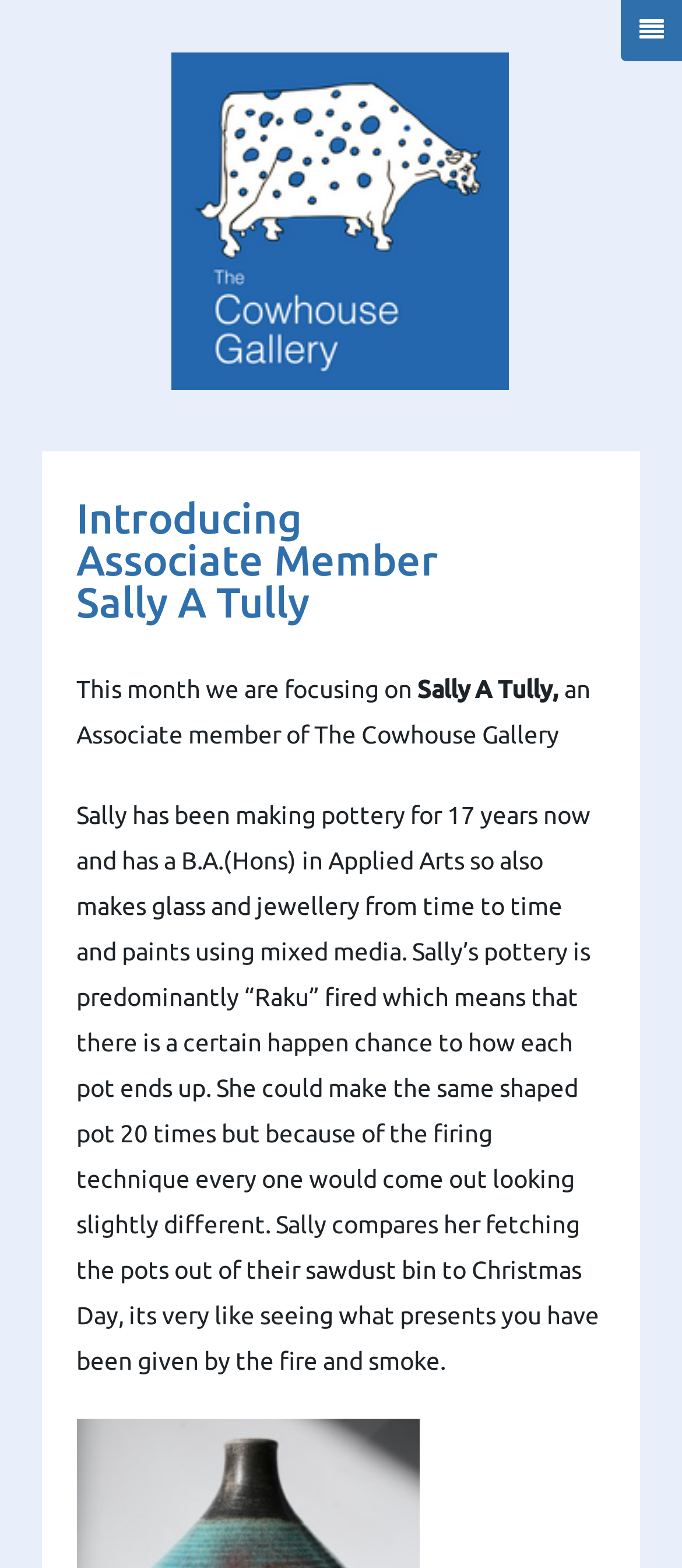Extract the bounding box coordinates for the HTML element that matches this description: "alt="The Cowhouse Gallery"". The coordinates should be four float numbers between 0 and 1, i.e., [left, top, right, bottom].

[0.253, 0.224, 0.747, 0.254]